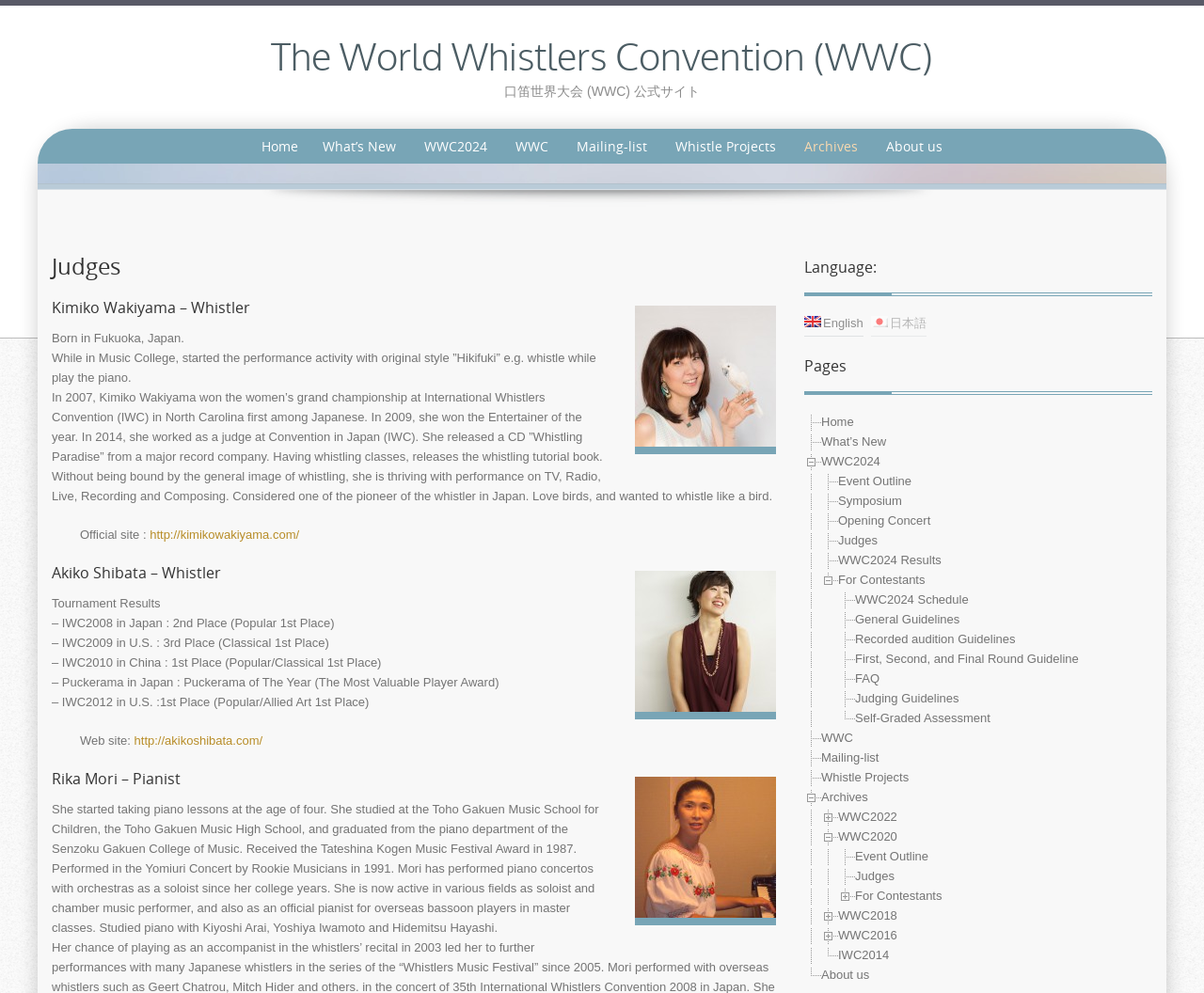What is the name of the first judge listed?
Answer the question with detailed information derived from the image.

I looked at the first heading with the title 'Whistler' and found the name 'Kimiko Wakiyama' which is the first judge listed on this page.